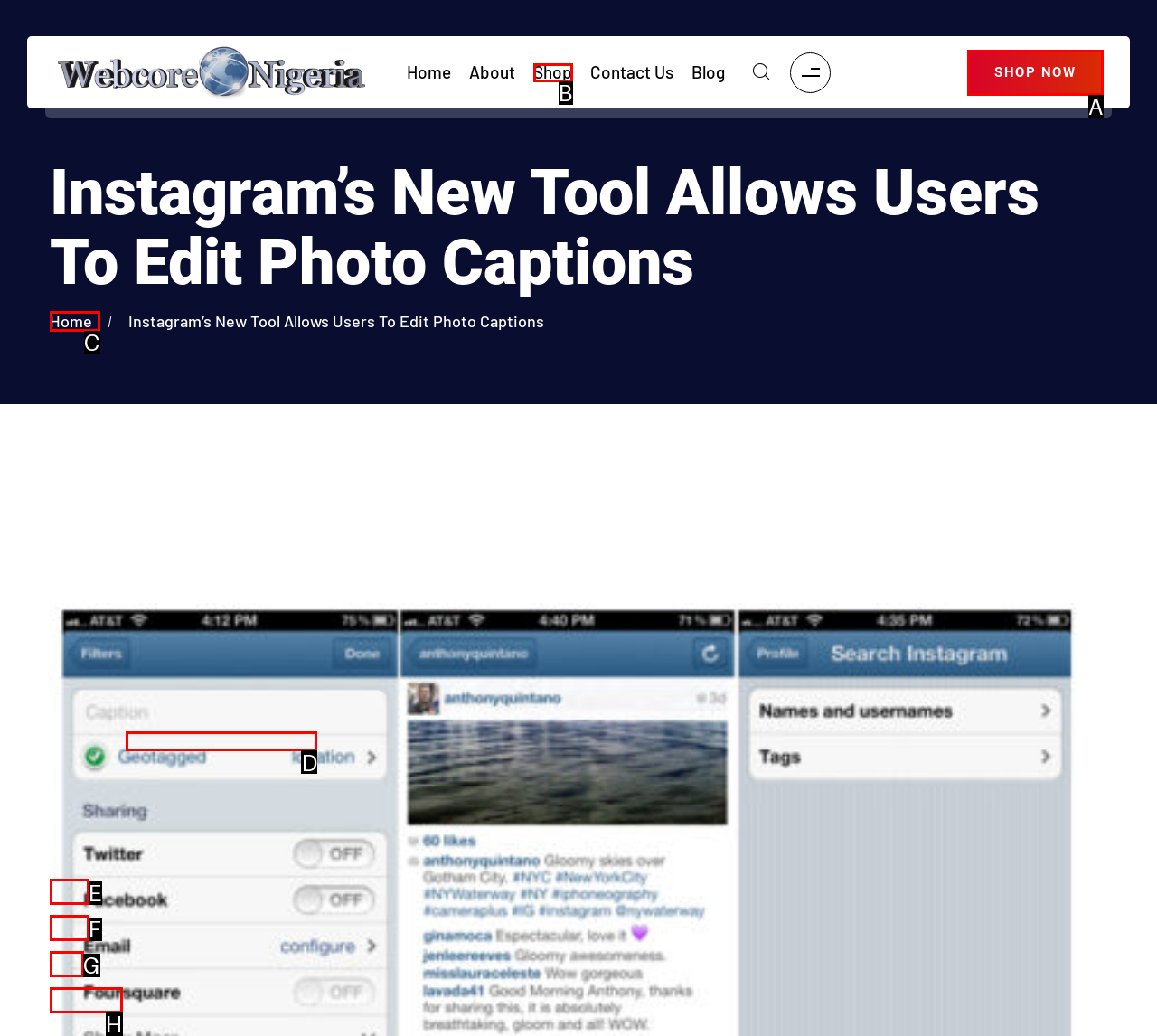From the available options, which lettered element should I click to complete this task: Email us?

D